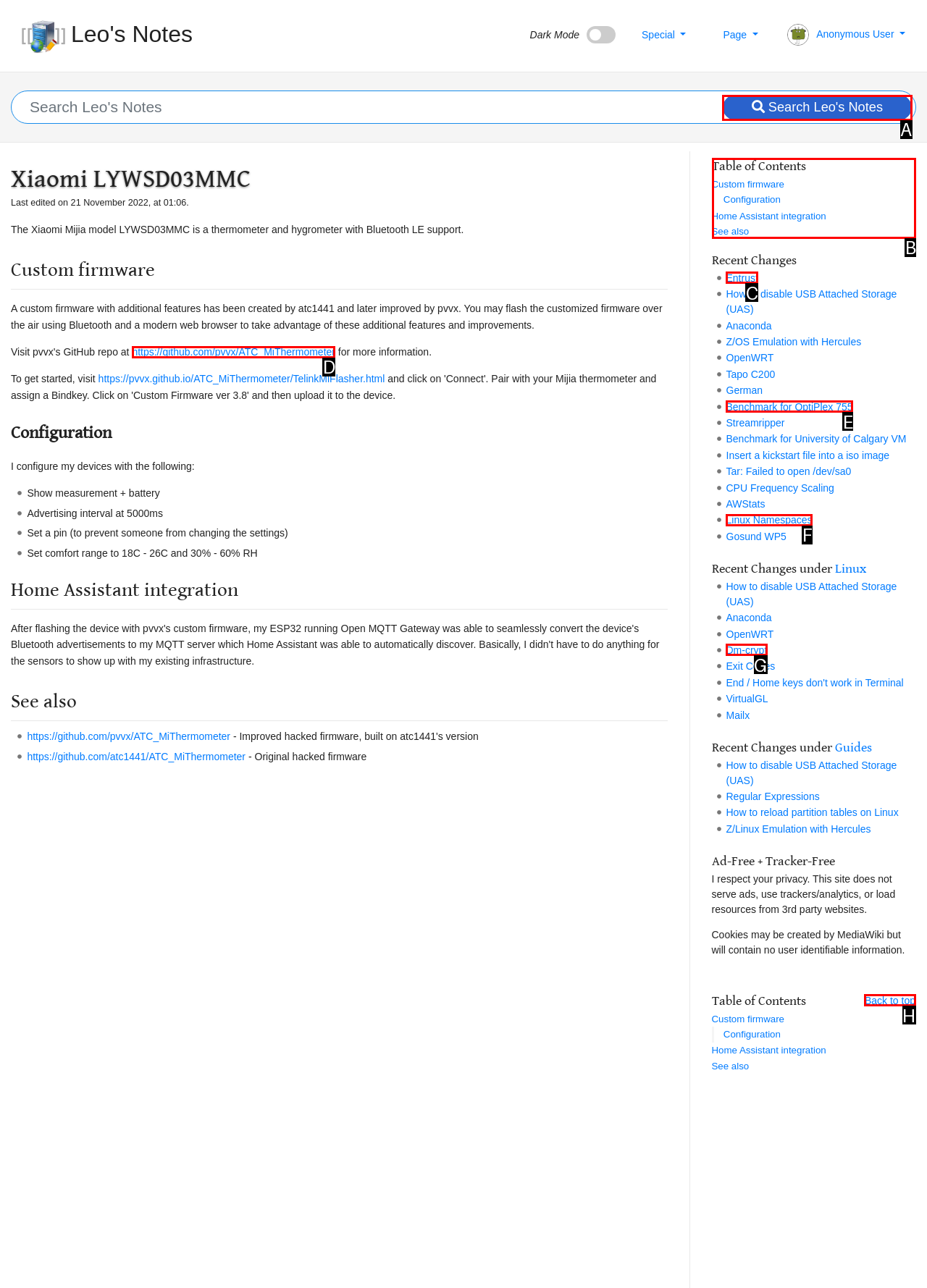Determine the appropriate lettered choice for the task: View table of contents. Reply with the correct letter.

B